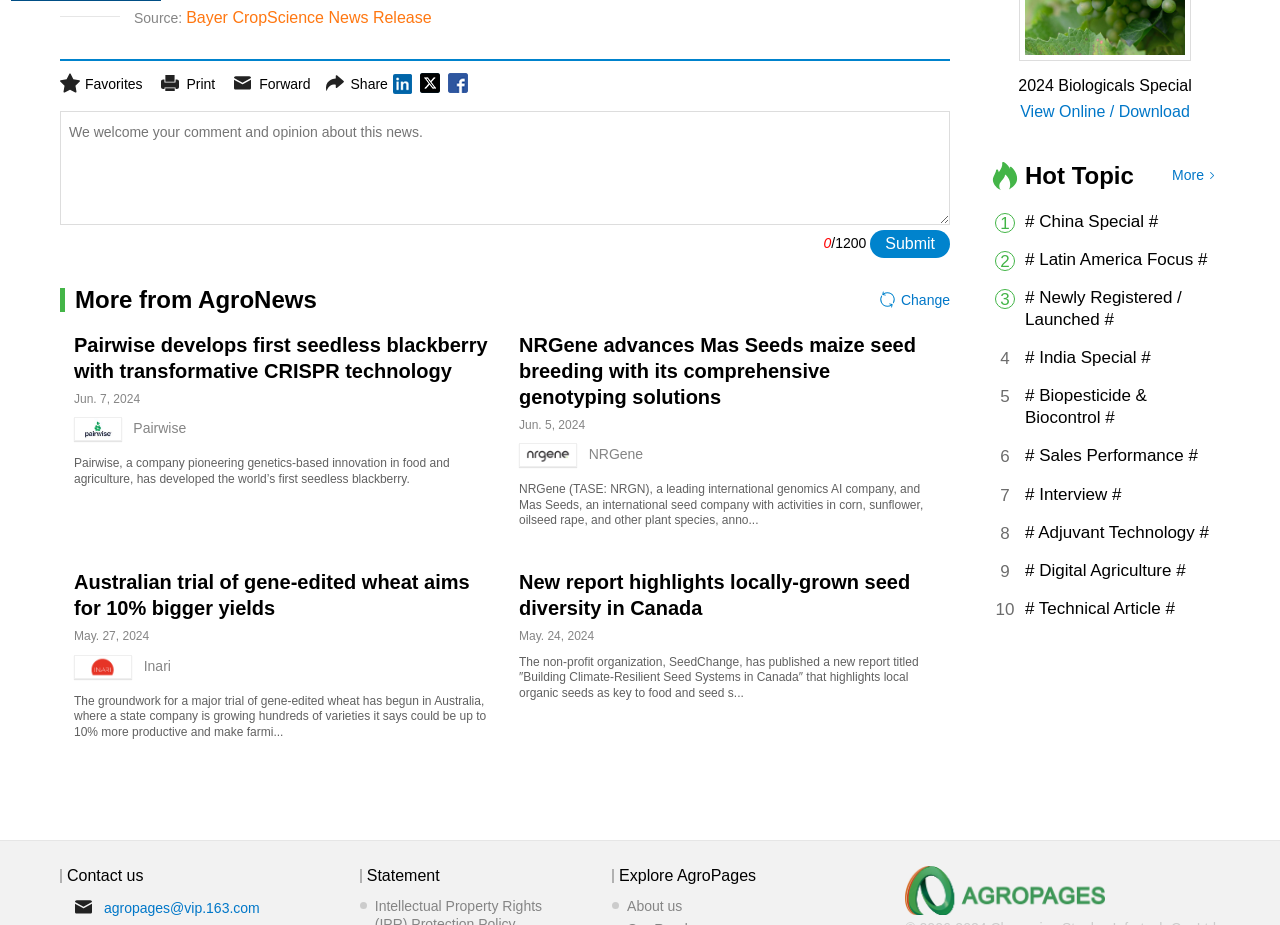What is the date of the first news article?
Analyze the image and deliver a detailed answer to the question.

I looked at the date mentioned below the first news article title, which is 'Pairwise develops first seedless blackberry with transformative CRISPR technology', and it says 'Jun. 7, 2024'.